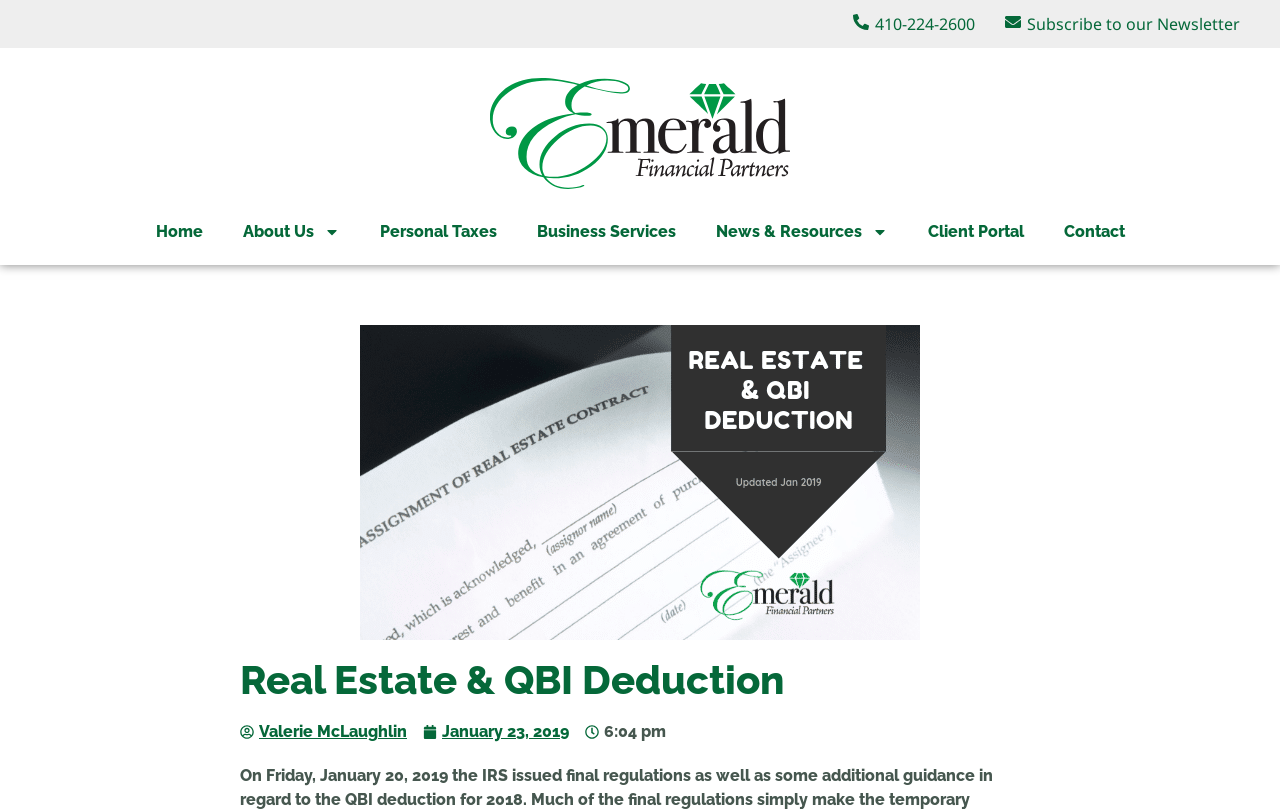Find the bounding box coordinates for the UI element that matches this description: "Subscribe to our Newsletter".

[0.785, 0.014, 0.969, 0.044]